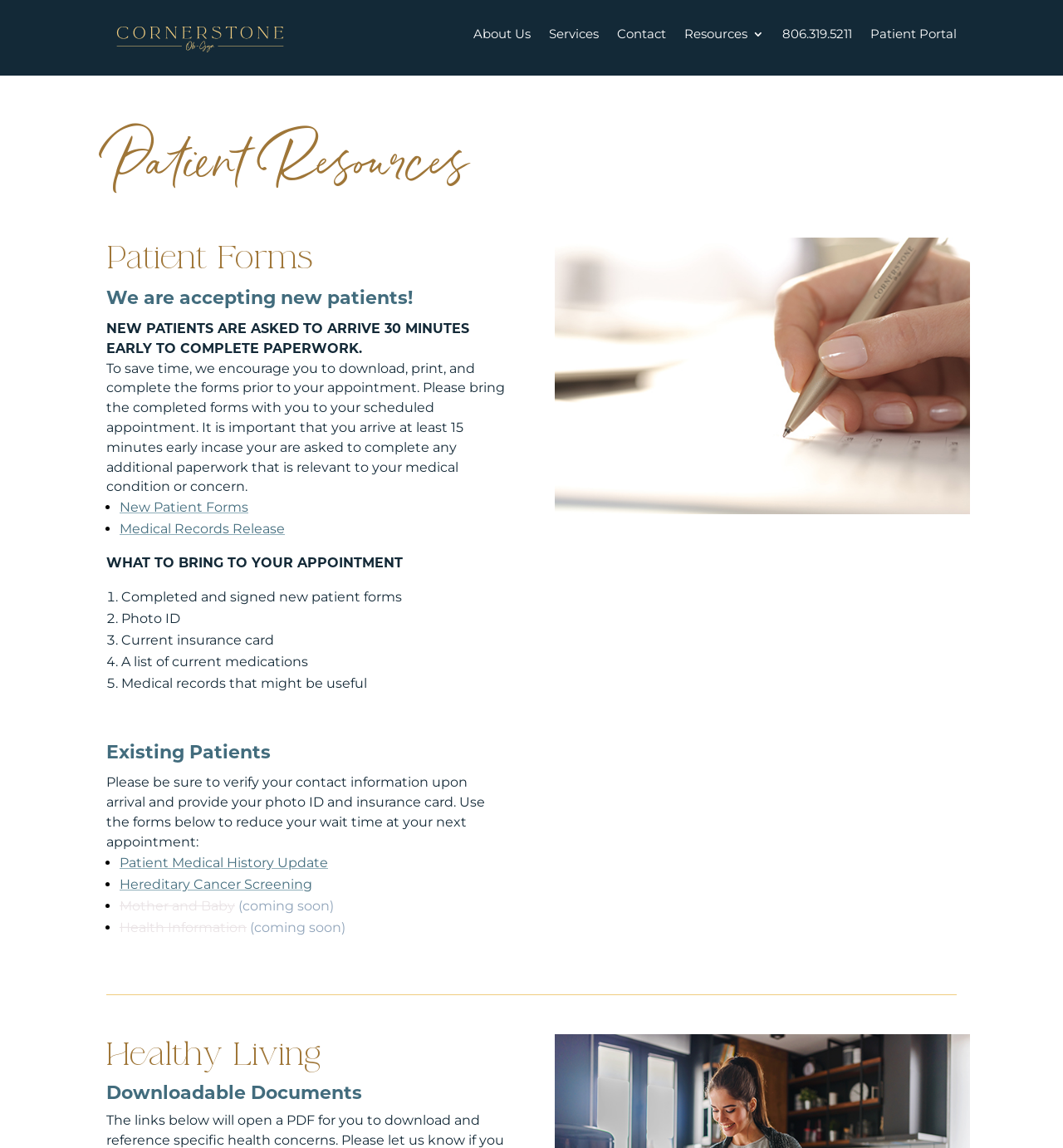Locate the UI element described as follows: "Patient Medical History Update". Return the bounding box coordinates as four float numbers between 0 and 1 in the order [left, top, right, bottom].

[0.112, 0.744, 0.309, 0.758]